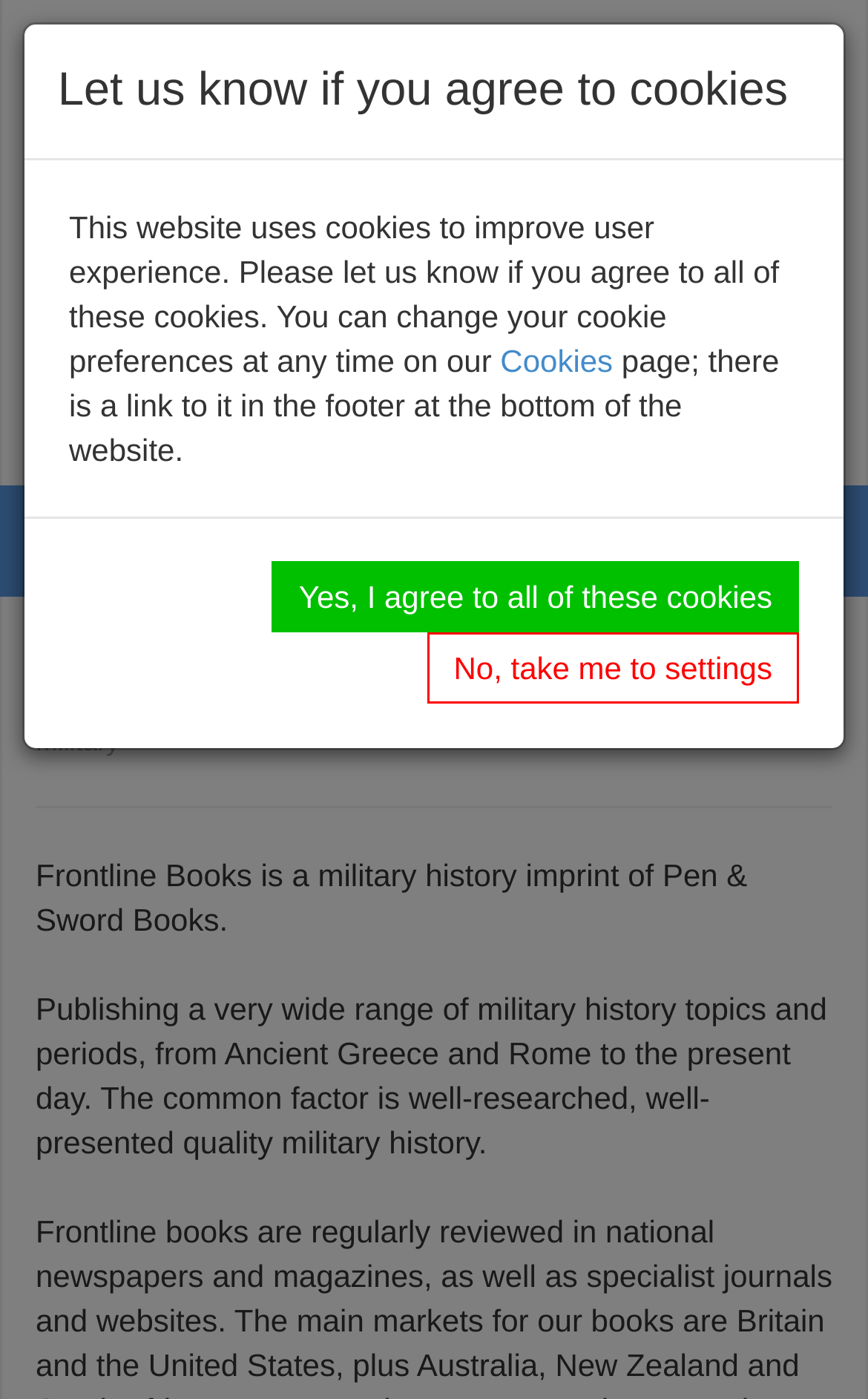Describe all the visual and textual components of the webpage comprehensively.

The webpage is a publishing company's website, specifically showcasing their military history imprint, Frontline Books. At the top left, there is a logo of Pen and Sword Books, accompanied by a link to the main website. Below this, there are three links: "Mailing List", "Contact Us", and "Write For Us", aligned horizontally. 

To the right of these links, there is a section with an "Order Hotline" label, followed by a phone number. Below this, there is a search bar with a placeholder text "Search title or ISBN" and a search button with a magnifying glass icon. 

On the top right, there is a rainbow-colored image, and a toggle navigation button. Below this, there are two social media links, represented by icons. 

The main content of the webpage starts with a heading "Frontline eBooks", followed by a link to "Military" topics. There is a dropdown menu next to it, allowing users to select specific military history topics. 

Below this, there is a horizontal separator line, followed by a brief description of Frontline Books, stating that it is a military history imprint of Pen & Sword Books. This is followed by a longer paragraph describing the types of military history topics and periods that Frontline Books publishes. 

At the bottom of the webpage, there is a section related to cookies, with a message asking users to agree to cookies, and providing links to cookie settings and preferences.